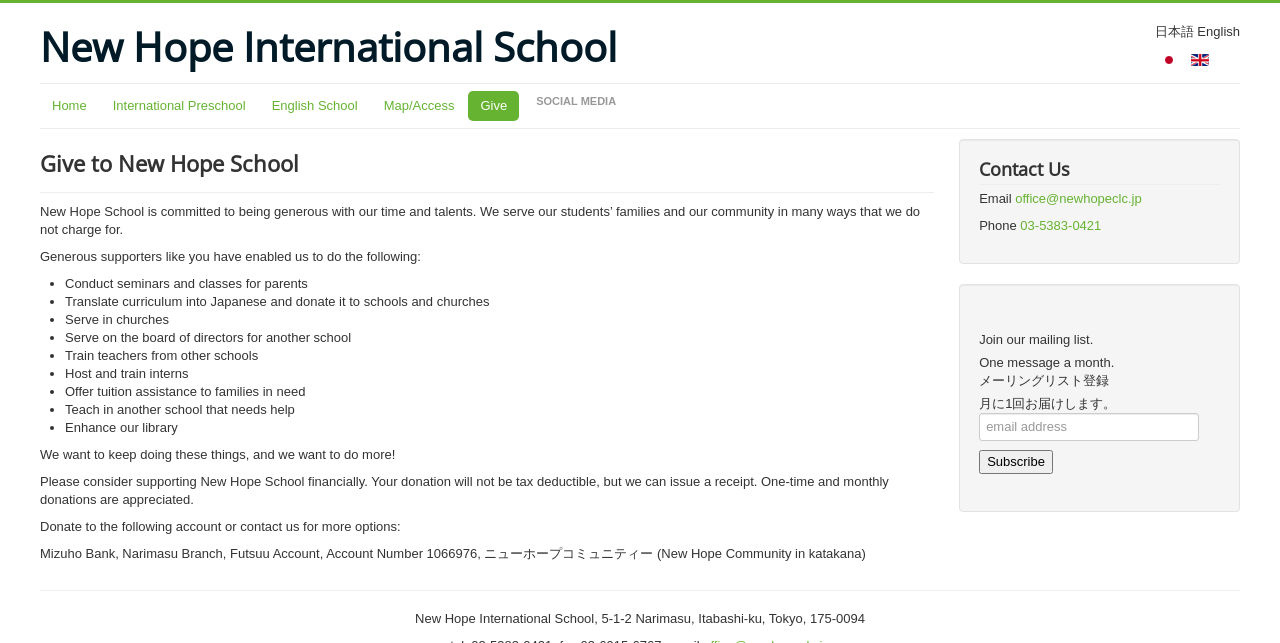Locate the UI element that matches the description 03-5383-0421 in the webpage screenshot. Return the bounding box coordinates in the format (top-left x, top-left y, bottom-right x, bottom-right y), with values ranging from 0 to 1.

[0.797, 0.339, 0.86, 0.362]